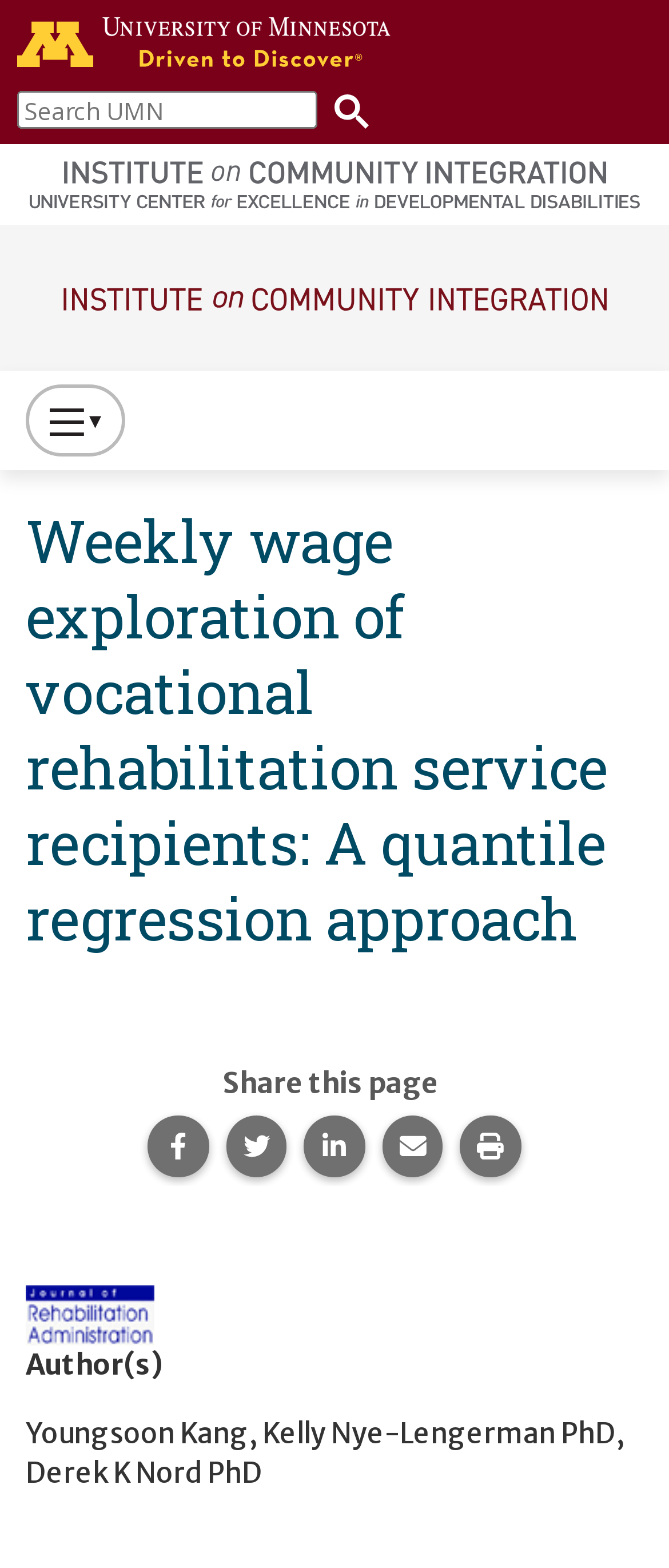Identify the bounding box of the HTML element described as: "Share this page on Twitter.".

[0.338, 0.712, 0.429, 0.751]